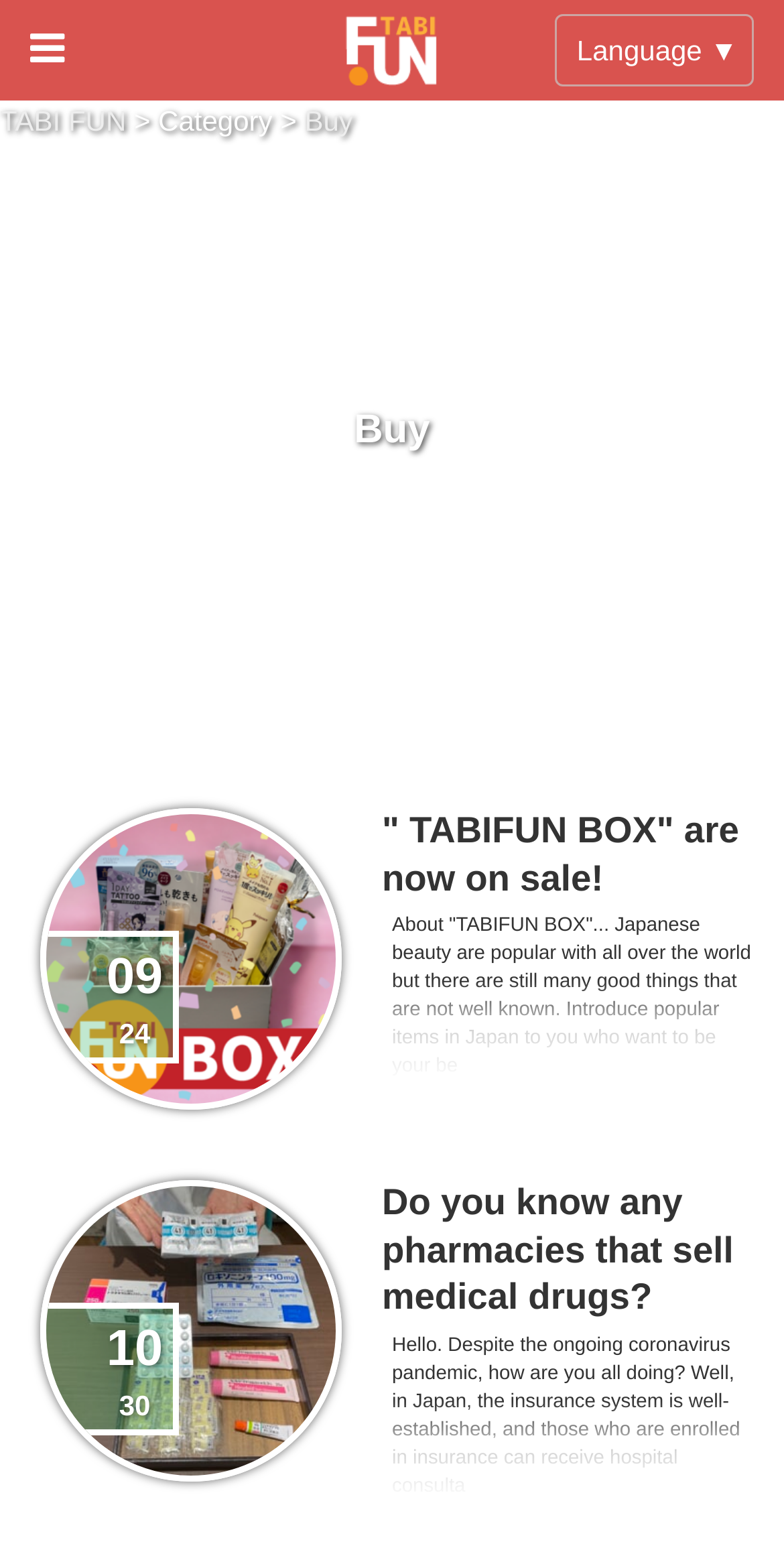Answer the question below in one word or phrase:
What is the language selection option?

Language ▼